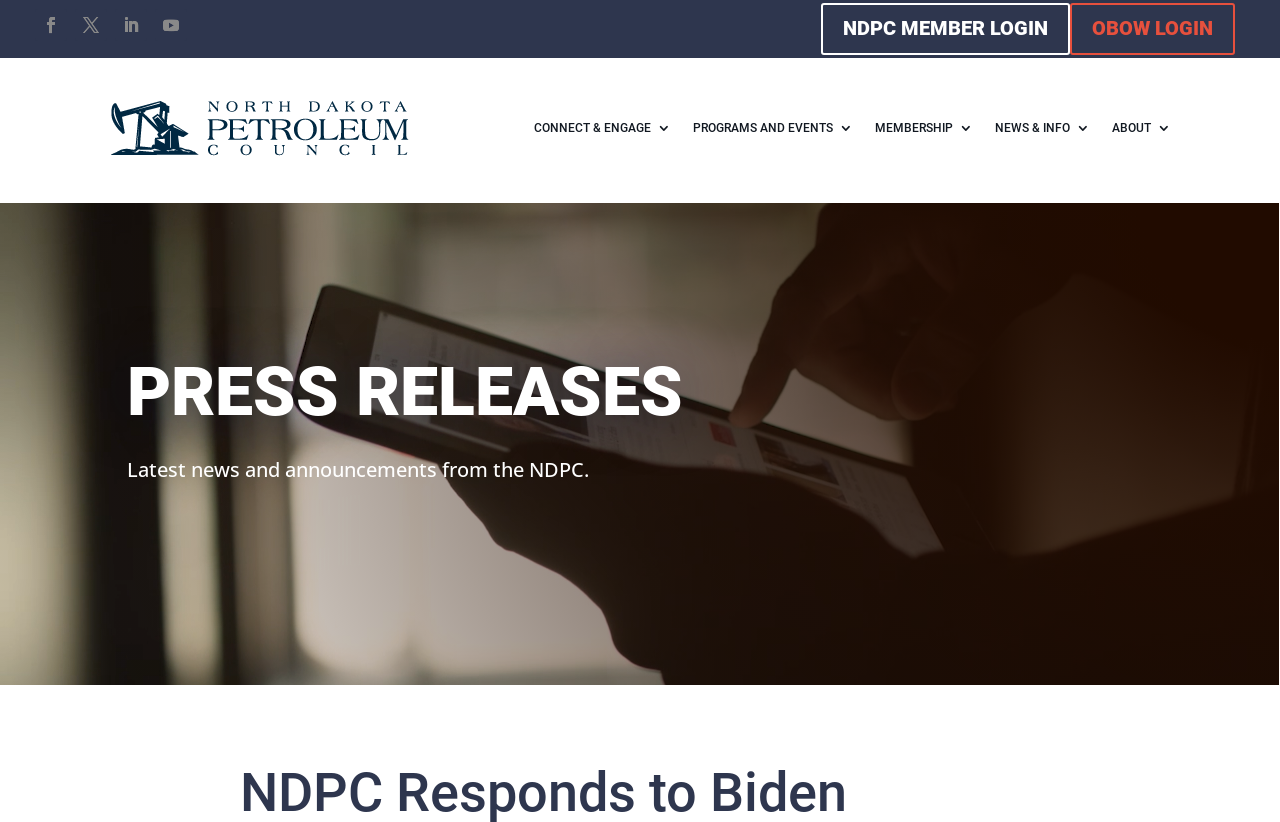Locate the bounding box coordinates of the area where you should click to accomplish the instruction: "View PRESS RELEASES".

[0.099, 0.419, 0.732, 0.547]